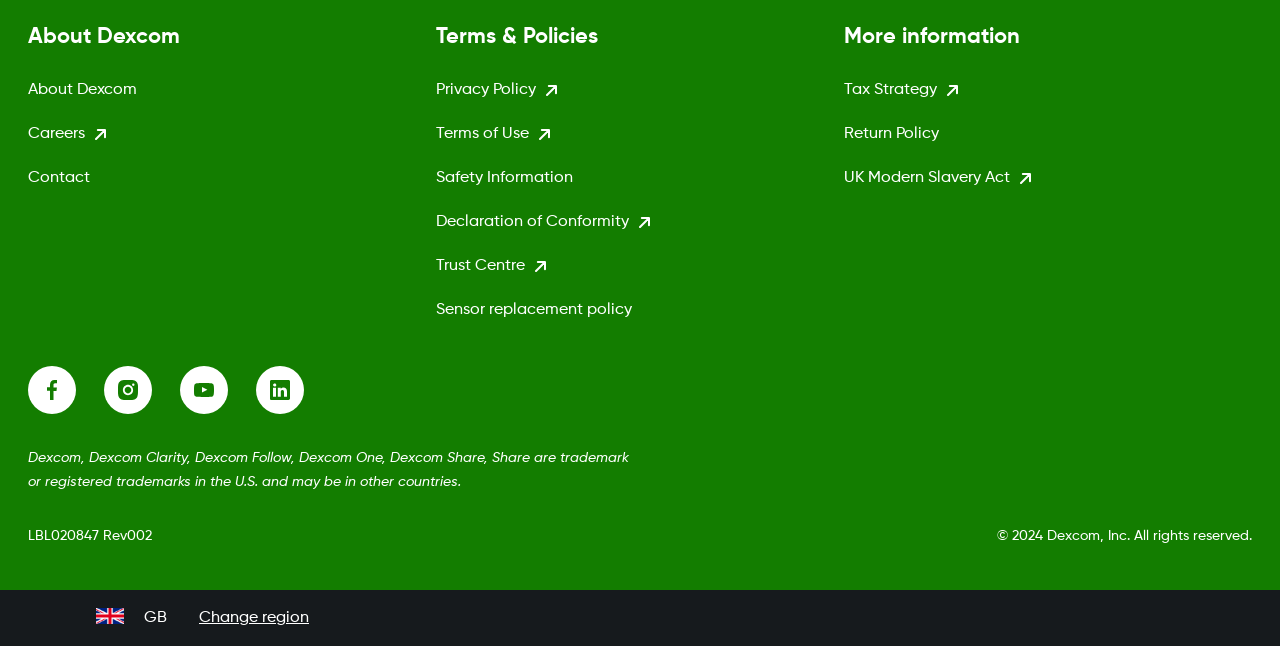Identify the bounding box for the element characterized by the following description: "Trust Centre".

[0.341, 0.393, 0.659, 0.43]